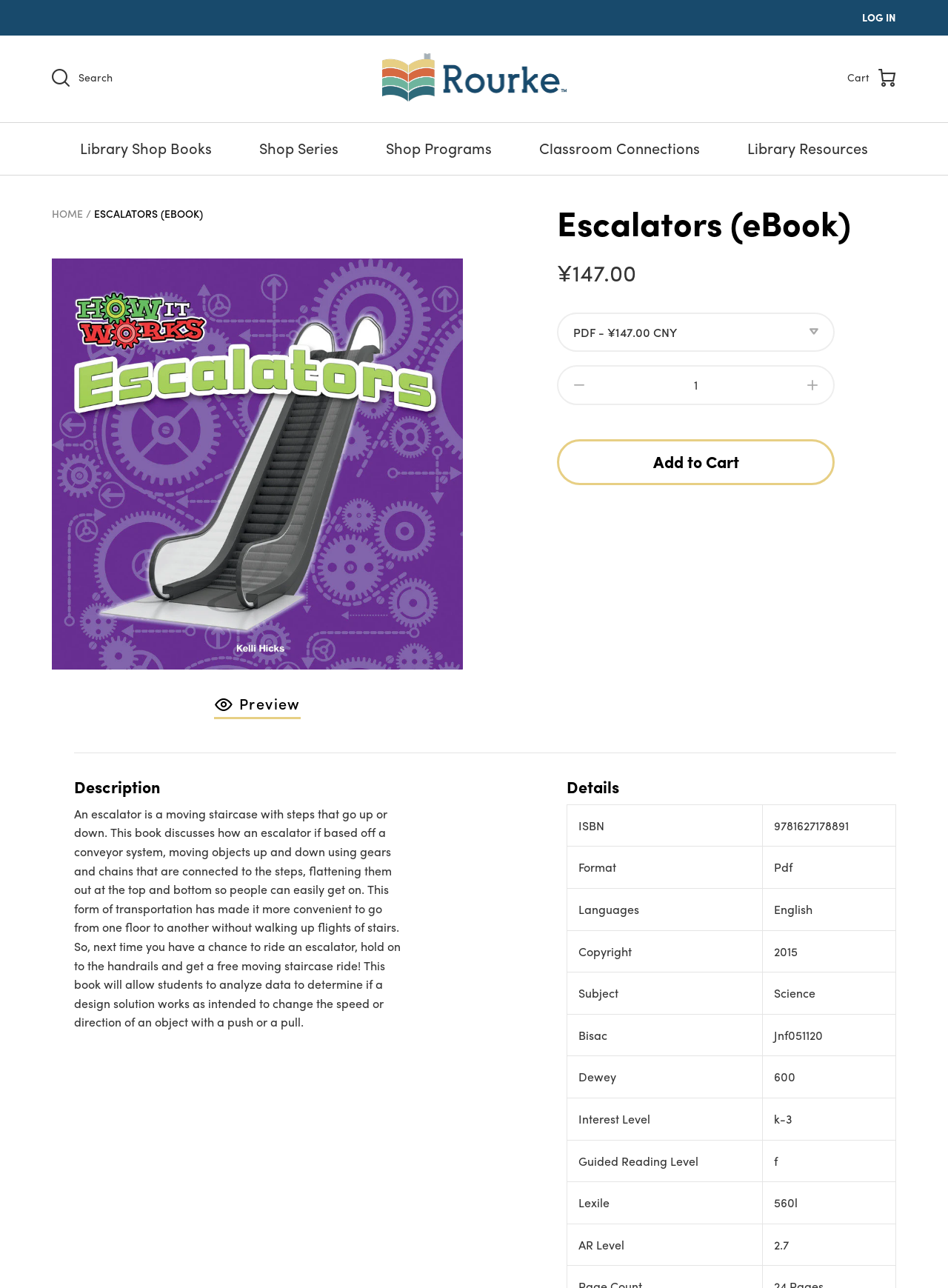Give a complete and precise description of the webpage's appearance.

This webpage is about an eBook titled "Escalators" by Rourke. At the top, there is a navigation bar with links to "LOG IN", "Rourke", and "Cart". Below the navigation bar, there are several links to different sections of the website, including "Library Shop Books", "Shop Series", "Shop Programs", "Classroom Connections", and "Library Resources".

On the left side of the page, there is a breadcrumb navigation menu showing the current location as "HOME > ESCALATORS (EBOOK)". Below the breadcrumb menu, there is an image of the eBook cover.

The main content of the page is divided into three sections. The first section displays the title of the eBook, "Escalators (eBook)", and a preview button. Below the title, there is a description of the eBook, which explains how an escalator works and its benefits.

The second section displays the price of the eBook, ¥147.00, and a quantity selector. There is also an "Add to Cart" button.

The third section is divided into two parts. The first part is a description of the eBook, which provides more details about the content. The second part is a table displaying the details of the eBook, including ISBN, format, language, copyright, subject, and other information.

Overall, this webpage provides detailed information about the "Escalators" eBook, including its content, price, and details, and allows users to add it to their cart.